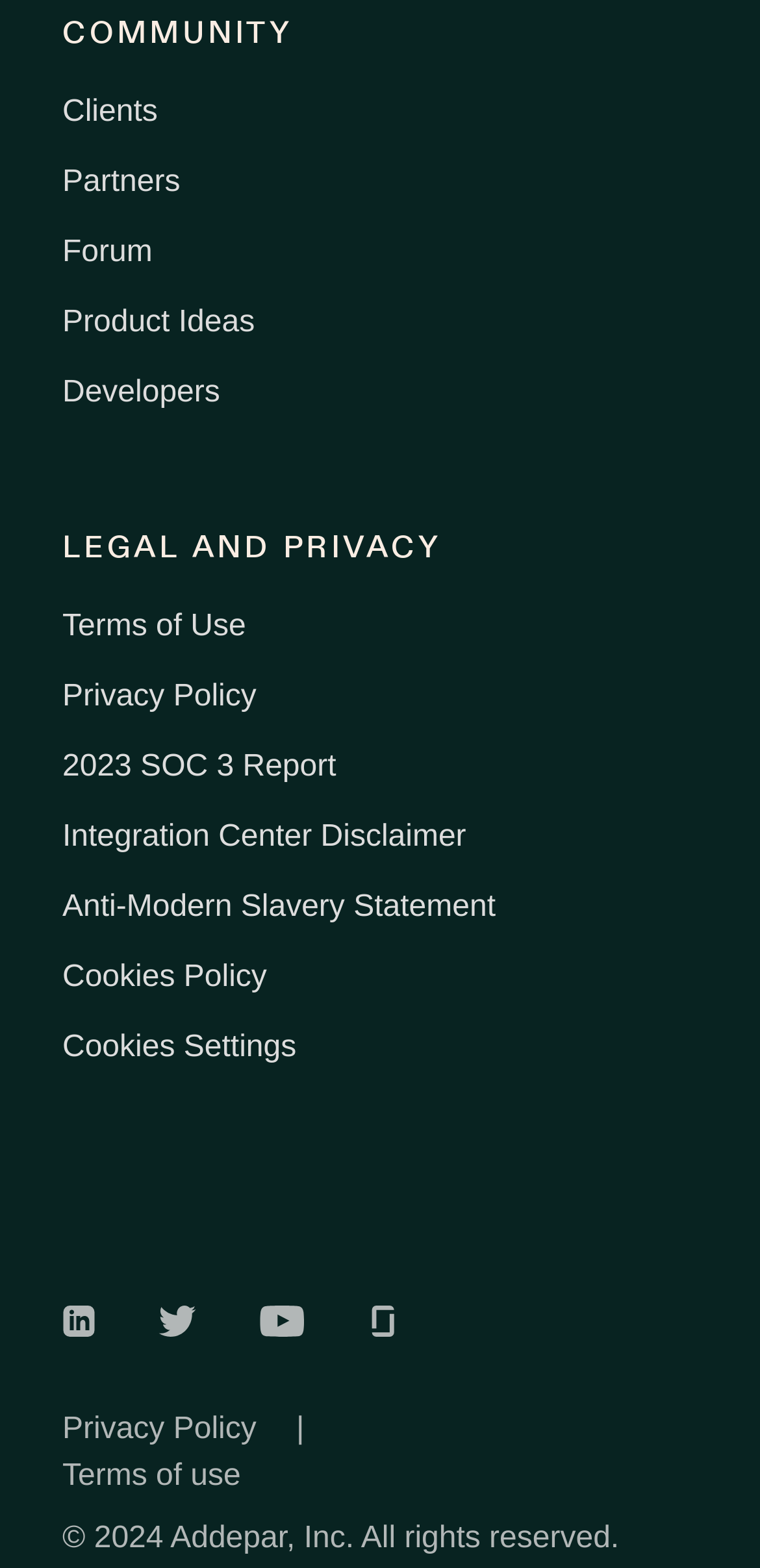Please identify the bounding box coordinates of the element I should click to complete this instruction: 'Go to the Forum page'. The coordinates should be given as four float numbers between 0 and 1, like this: [left, top, right, bottom].

[0.082, 0.15, 0.201, 0.171]